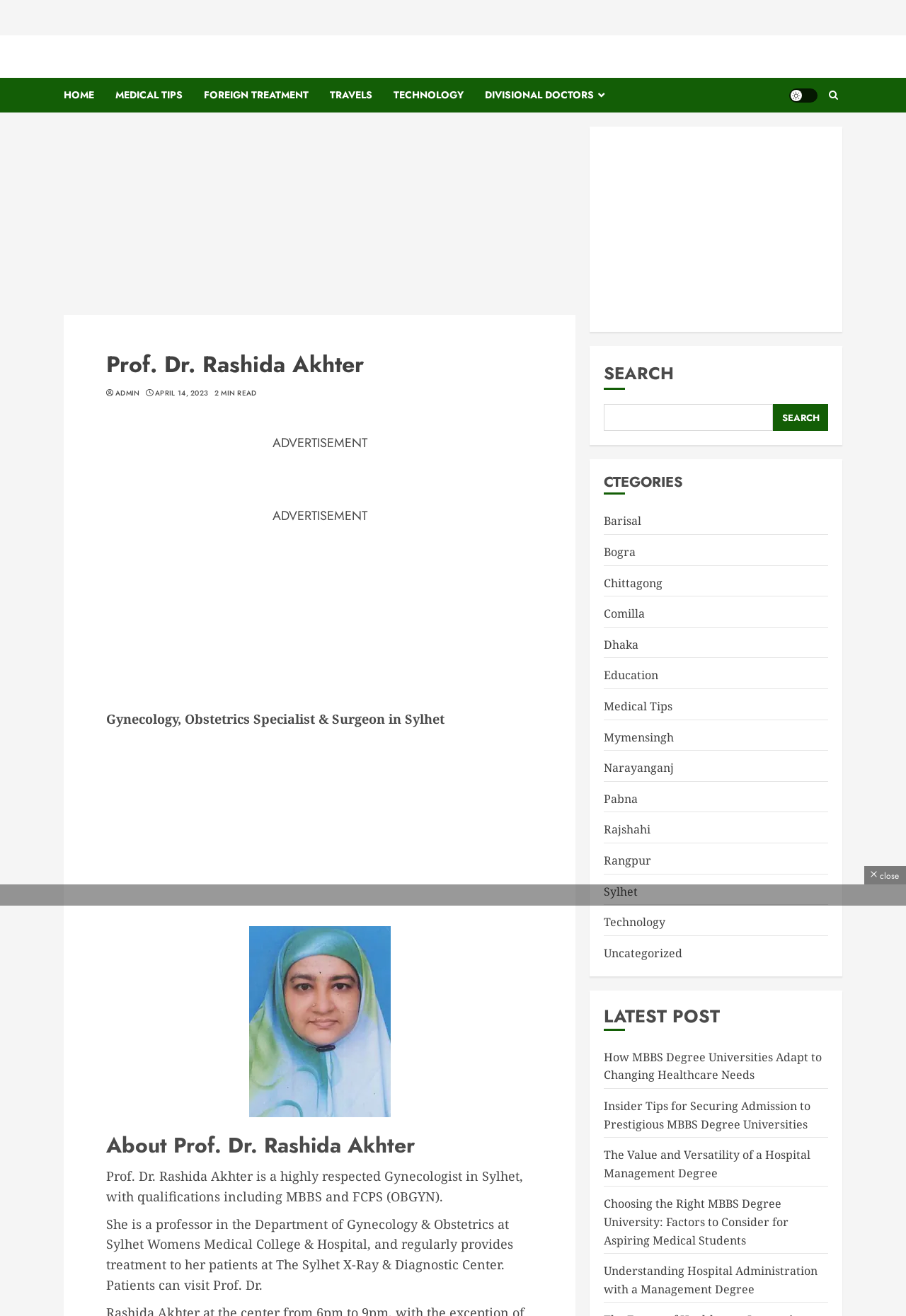What is the name of the medical college where Prof. Dr. Rashida Akhter is a professor?
Using the image, provide a concise answer in one word or a short phrase.

Sylhet Womens Medical College & Hospital